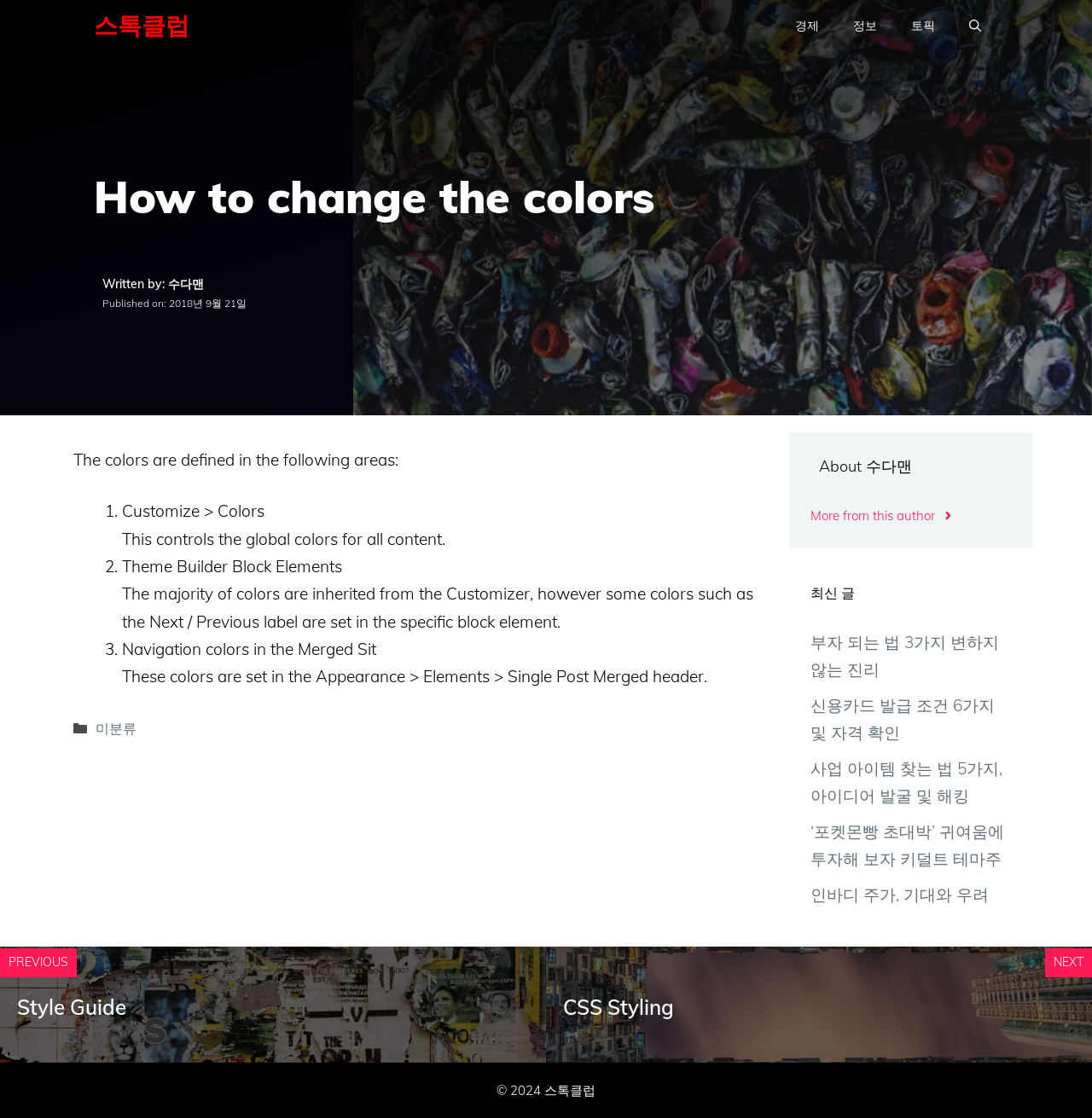Determine the bounding box coordinates of the clickable element to complete this instruction: "Read about 'An In-depth Look at Estate Planning'". Provide the coordinates in the format of four float numbers between 0 and 1, [left, top, right, bottom].

None